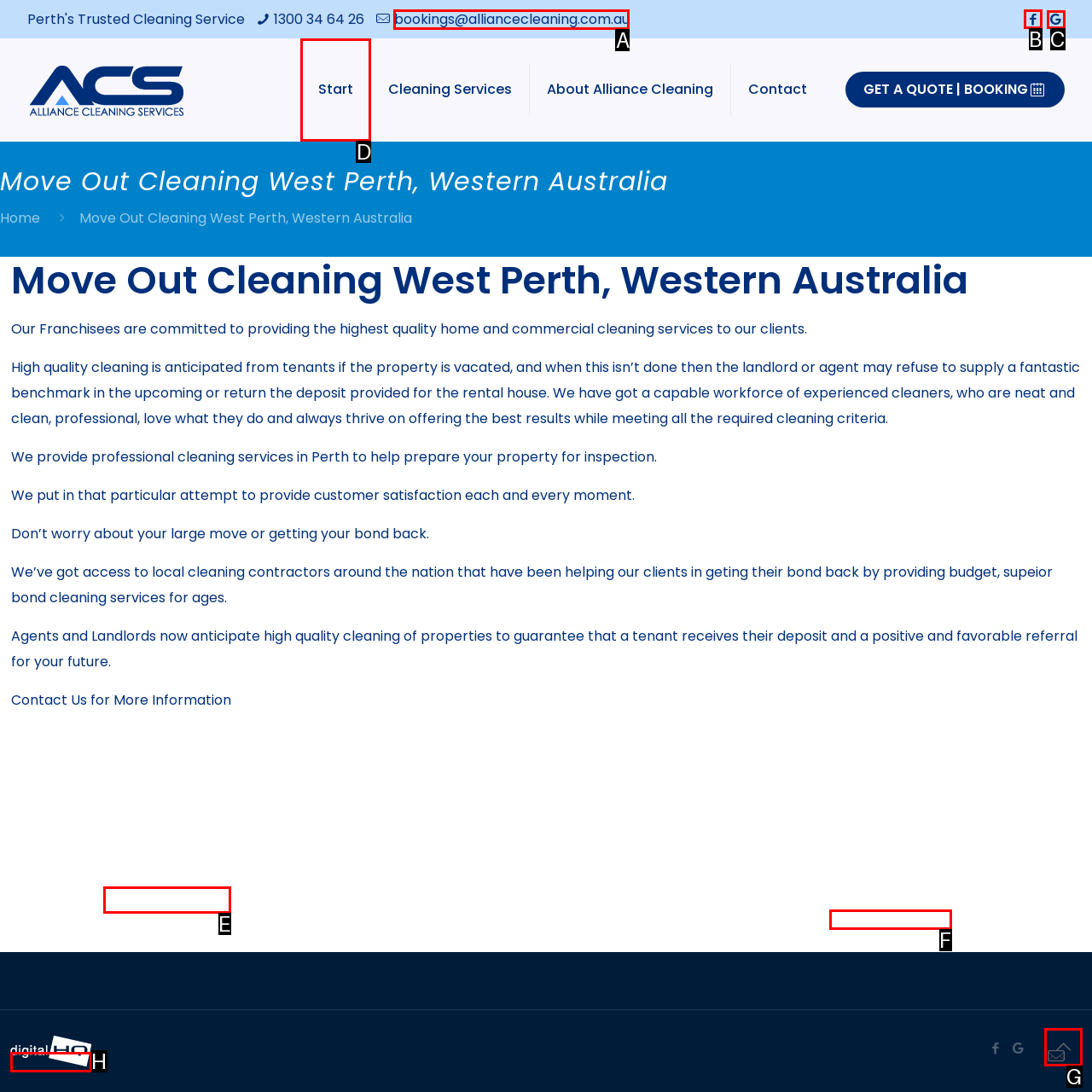To achieve the task: View the Facebook page, indicate the letter of the correct choice from the provided options.

B